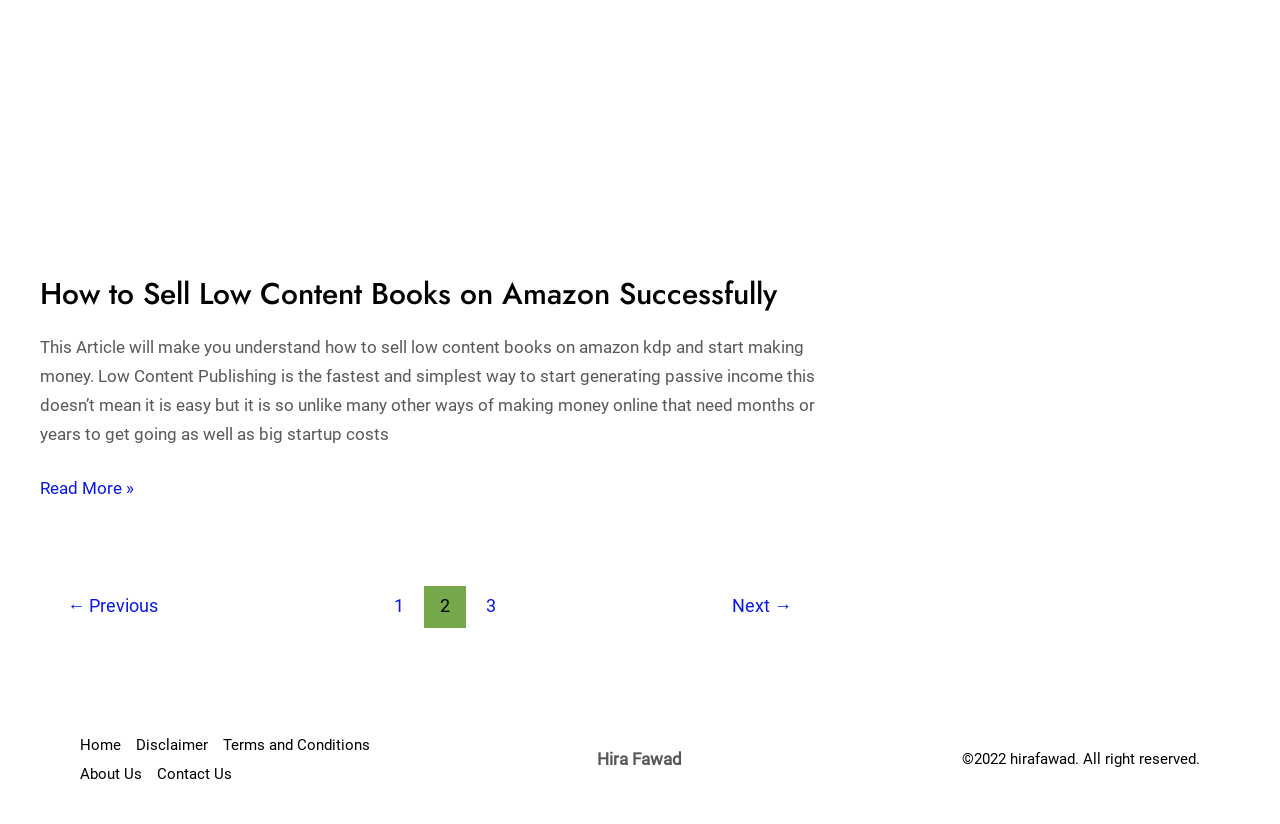Show the bounding box coordinates of the region that should be clicked to follow the instruction: "go to the next page."

[0.55, 0.711, 0.64, 0.762]